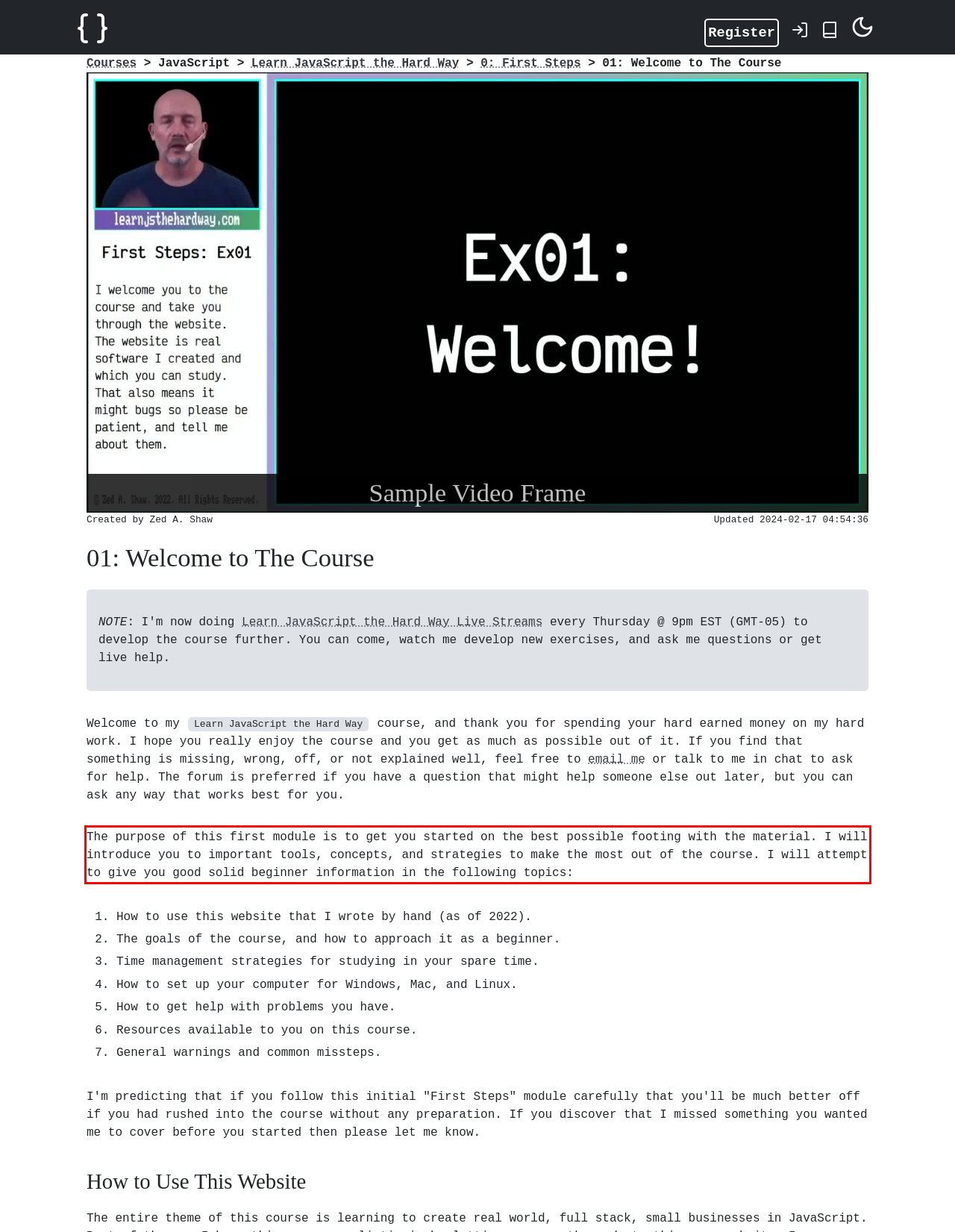Examine the screenshot of the webpage, locate the red bounding box, and generate the text contained within it.

The purpose of this first module is to get you started on the best possible footing with the material. I will introduce you to important tools, concepts, and strategies to make the most out of the course. I will attempt to give you good solid beginner information in the following topics: